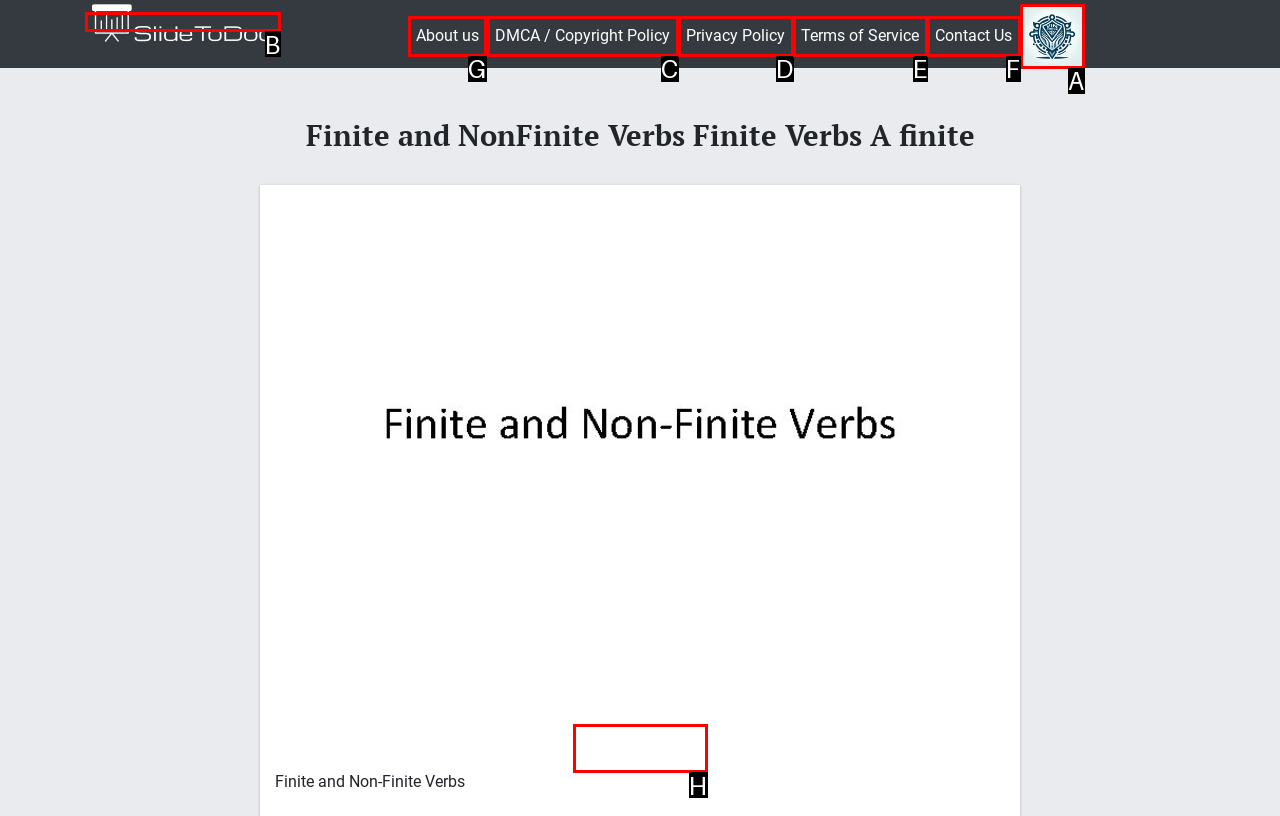Identify the correct UI element to click to achieve the task: read about us.
Answer with the letter of the appropriate option from the choices given.

G